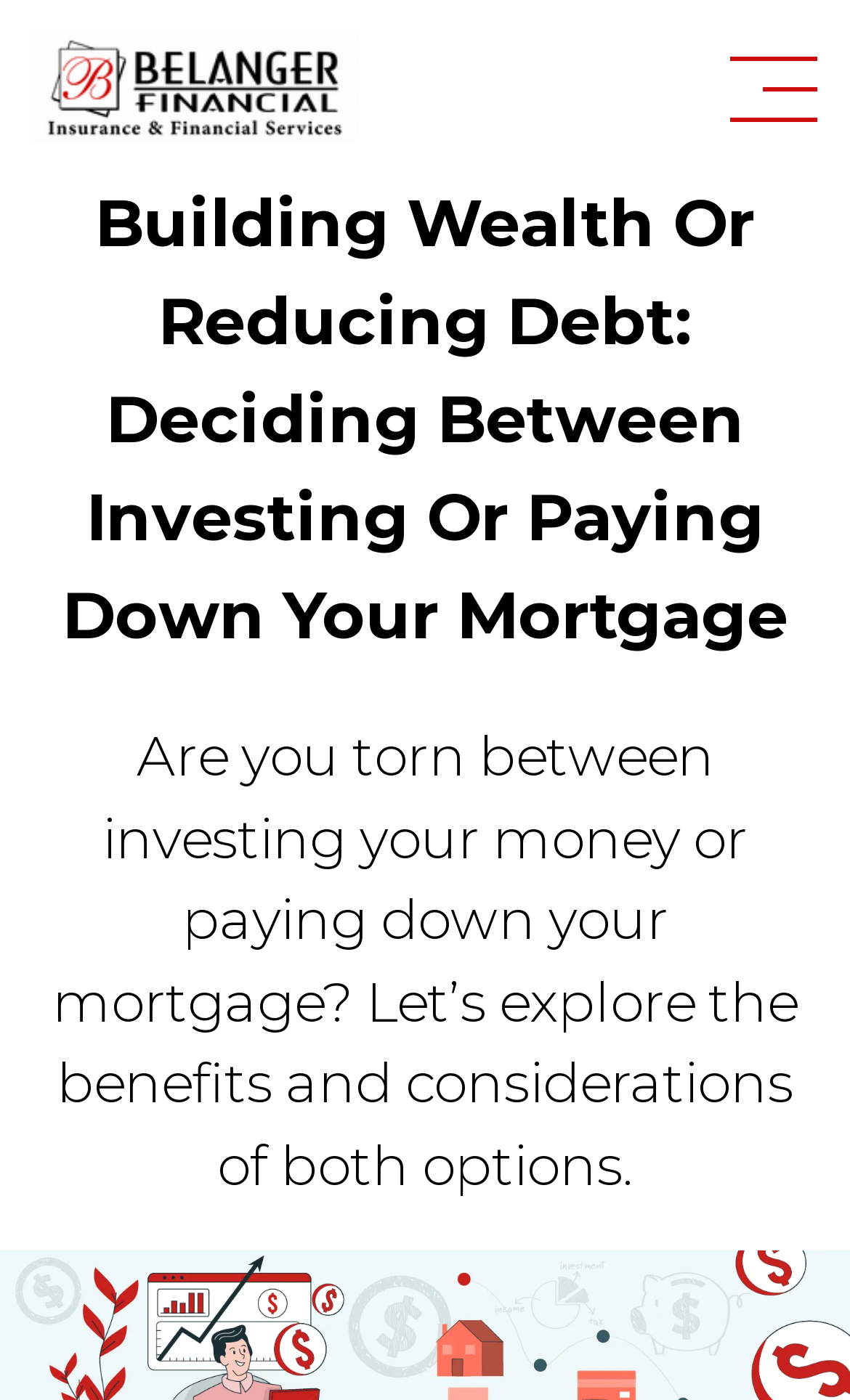Can you find the bounding box coordinates for the UI element given this description: "alt="Insurance & Financial Services""? Provide the coordinates as four float numbers between 0 and 1: [left, top, right, bottom].

[0.038, 0.023, 0.167, 0.101]